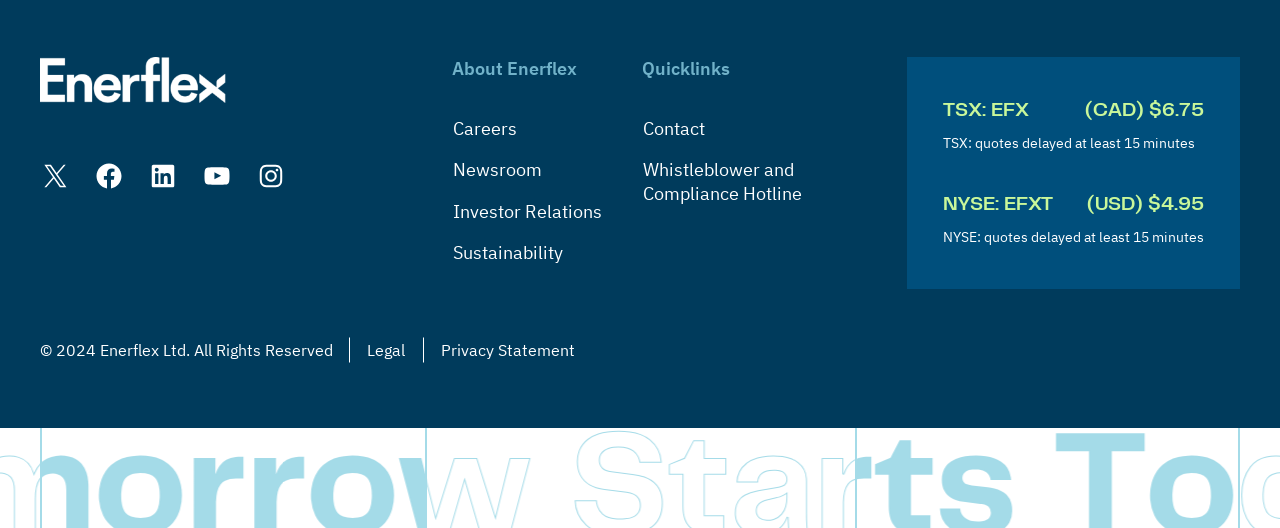Locate the UI element described by Privacy Statement in the provided webpage screenshot. Return the bounding box coordinates in the format (top-left x, top-left y, bottom-right x, bottom-right y), ensuring all values are between 0 and 1.

[0.33, 0.637, 0.463, 0.687]